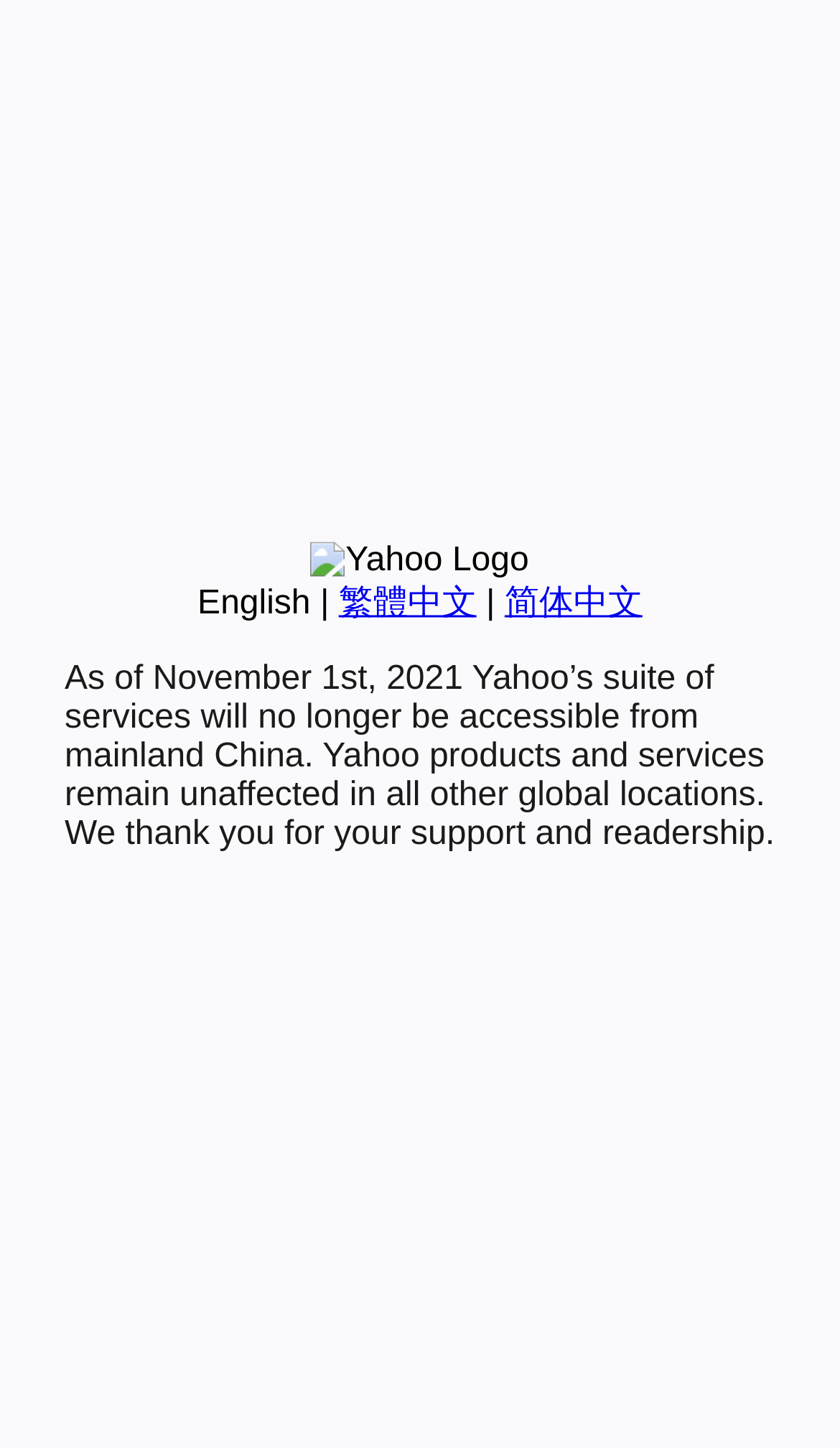Locate and provide the bounding box coordinates for the HTML element that matches this description: "简体中文".

[0.601, 0.404, 0.765, 0.429]